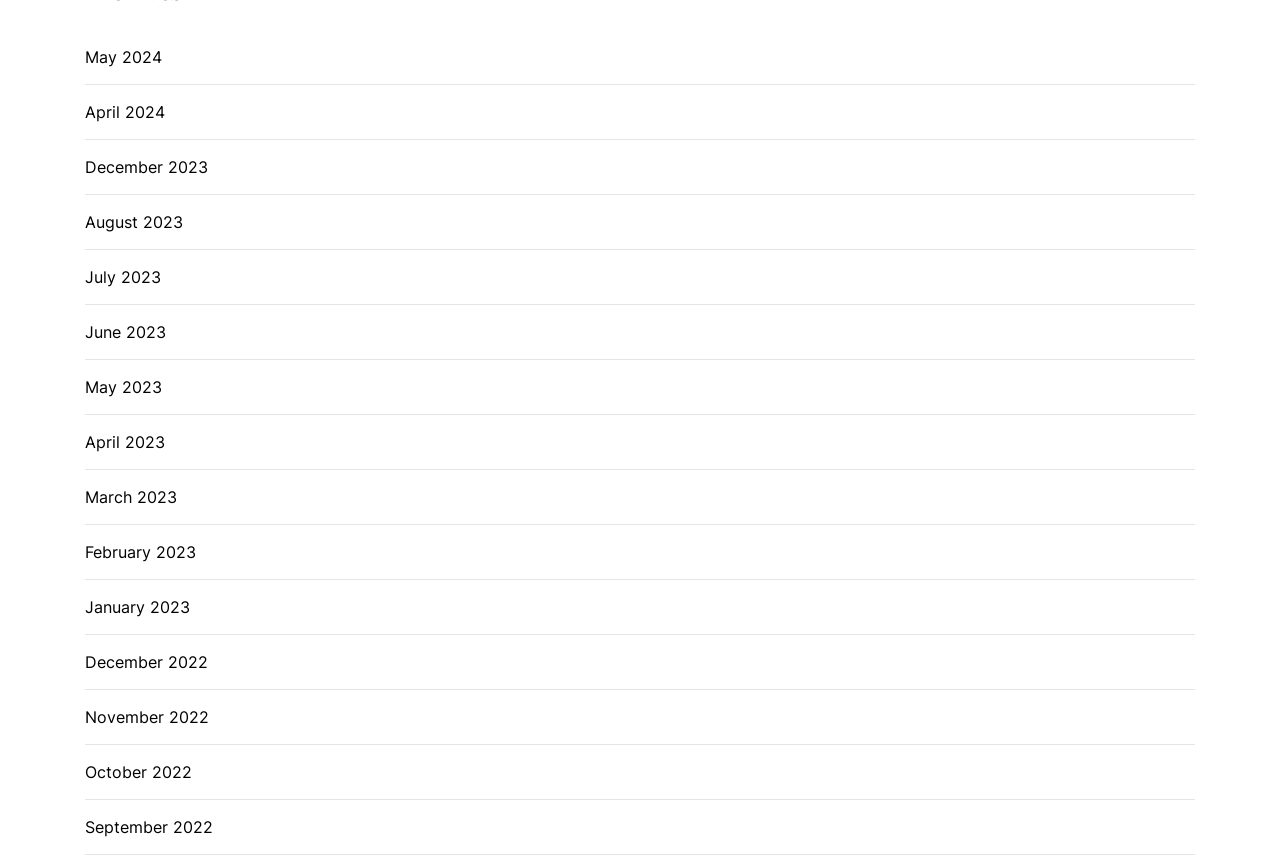Provide a one-word or short-phrase answer to the question:
What is the pattern of the month and year combinations?

Descending order